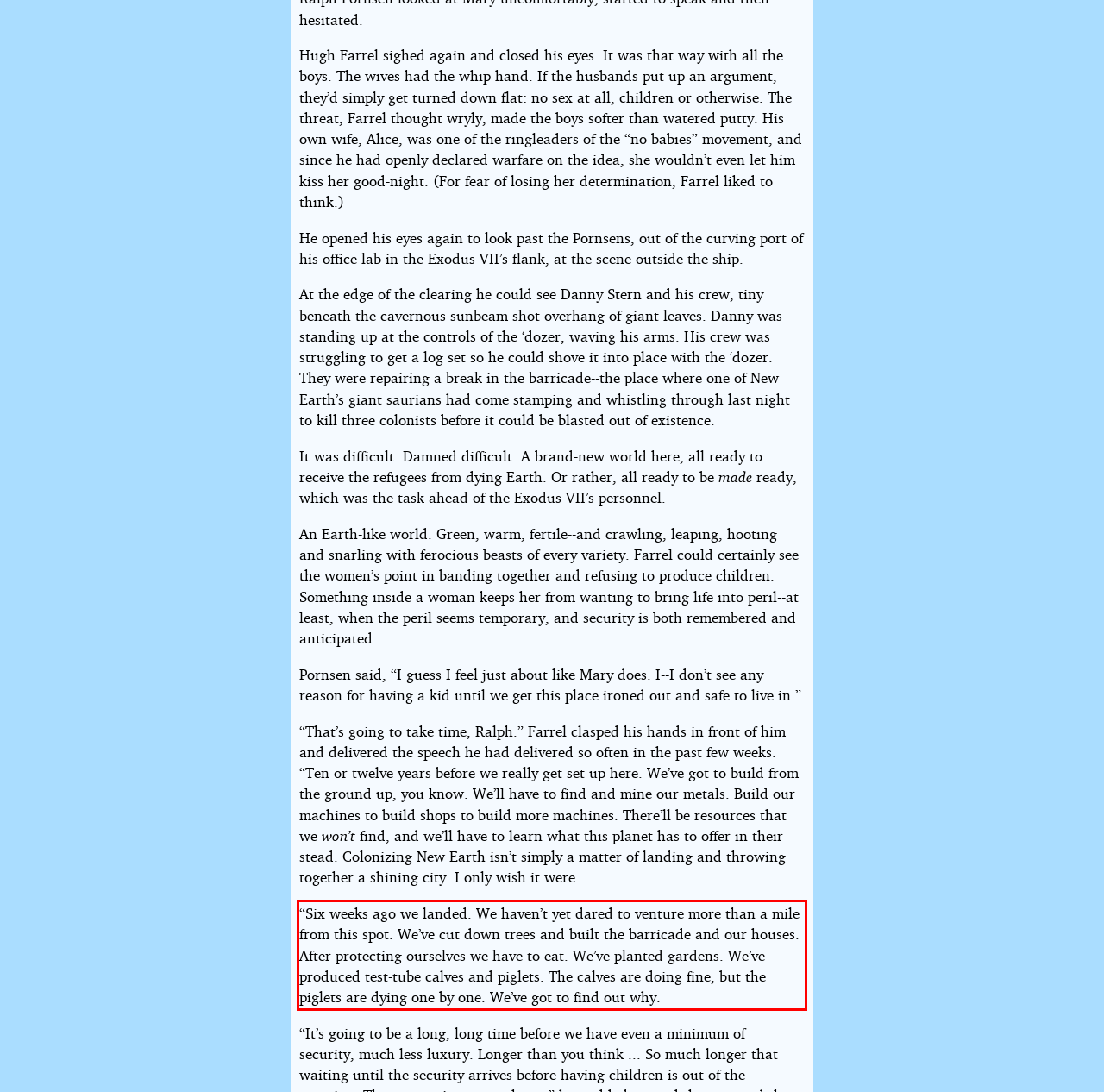Your task is to recognize and extract the text content from the UI element enclosed in the red bounding box on the webpage screenshot.

“Six weeks ago we landed. We haven’t yet dared to venture more than a mile from this spot. We’ve cut down trees and built the barricade and our houses. After protecting ourselves we have to eat. We’ve planted gardens. We’ve produced test-tube calves and piglets. The calves are doing fine, but the piglets are dying one by one. We’ve got to find out why.